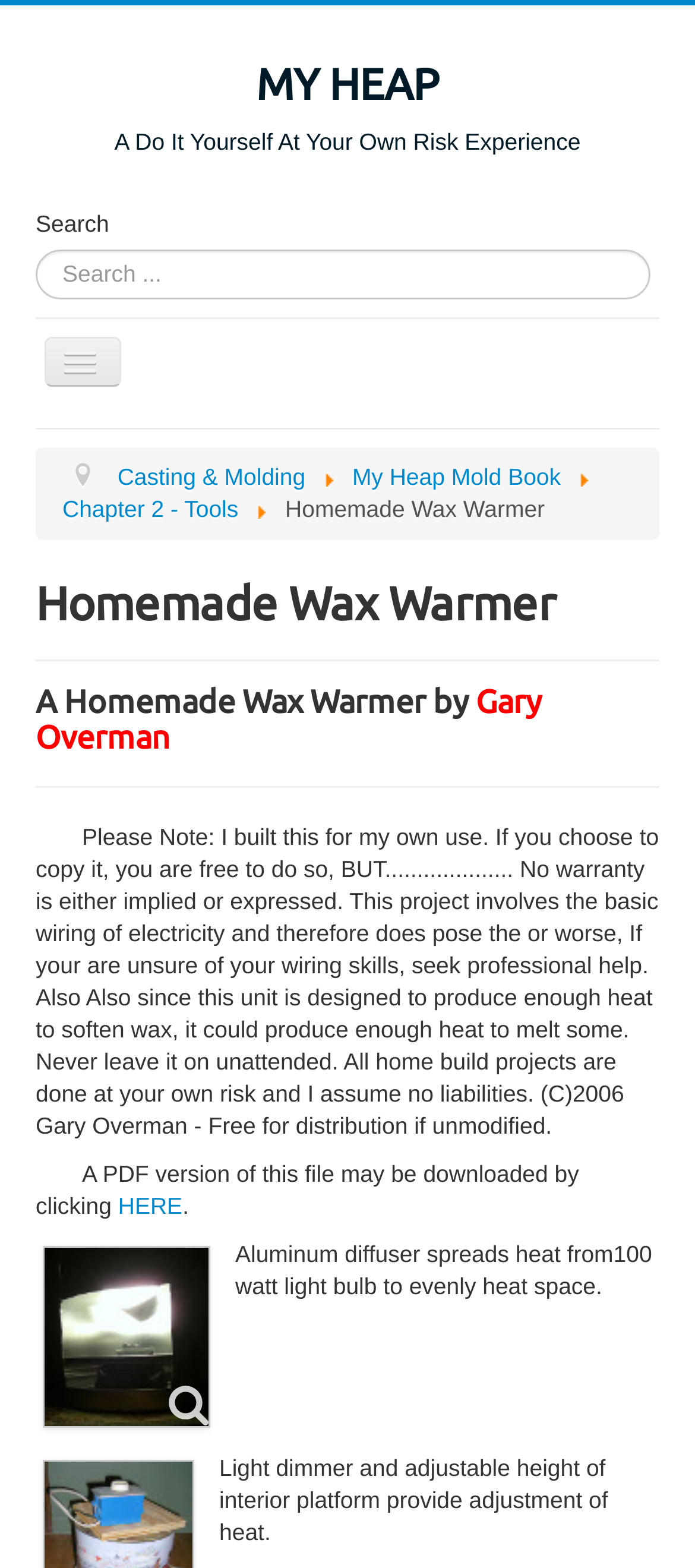What is the warning about the homemade wax warmer?
Using the visual information, reply with a single word or short phrase.

No warranty, may cause fire